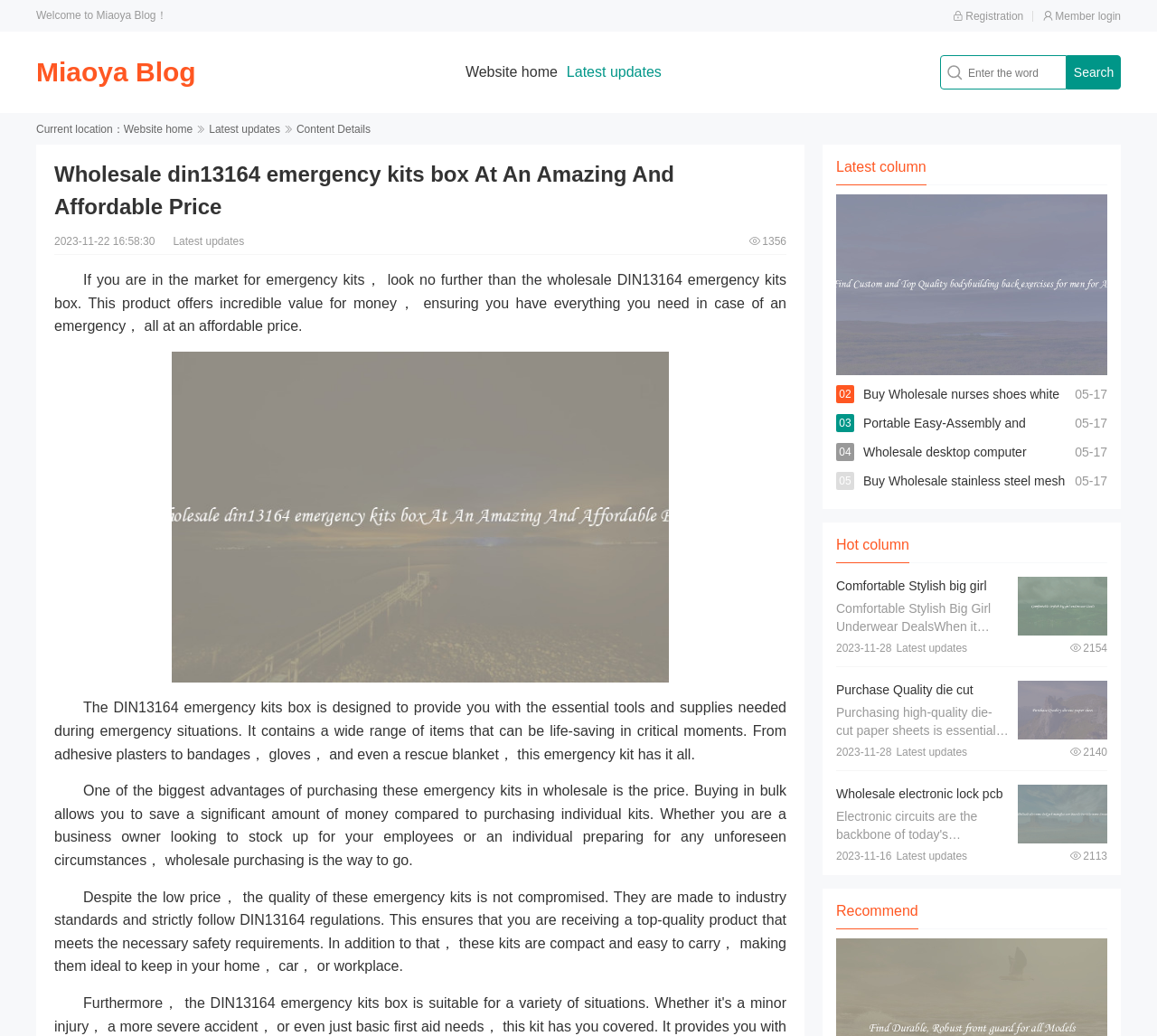Consider the image and give a detailed and elaborate answer to the question: 
How many views does the 'Wholesale din13164 emergency kits box' article have?

The number of views can be found below the article title, where it says '1356'.